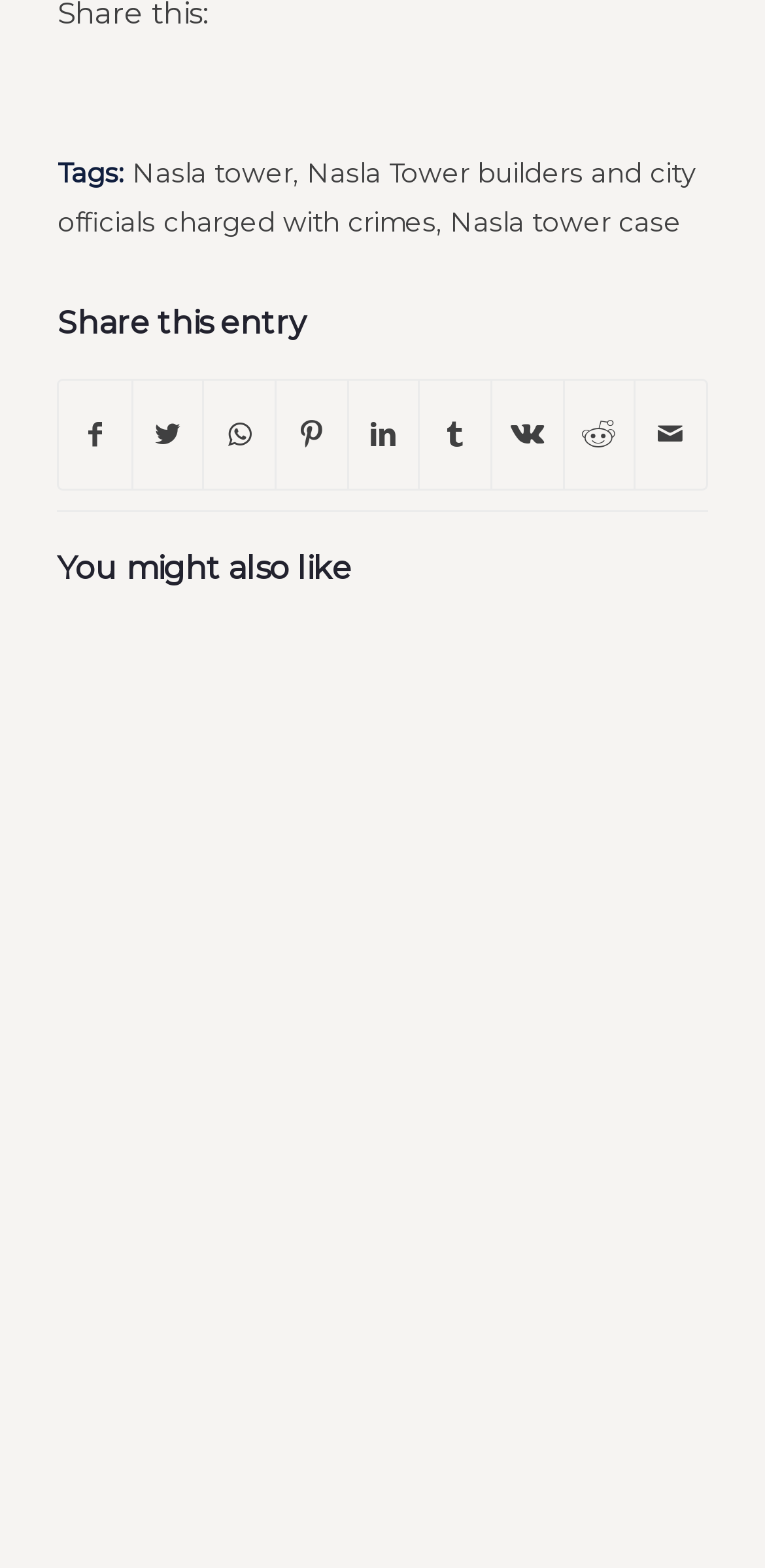Identify the bounding box coordinates of the region that needs to be clicked to carry out this instruction: "Read 'Firms interested in demolishing Nasla Tower submit a cost estimate'". Provide these coordinates as four float numbers ranging from 0 to 1, i.e., [left, top, right, bottom].

[0.5, 0.399, 0.917, 0.602]